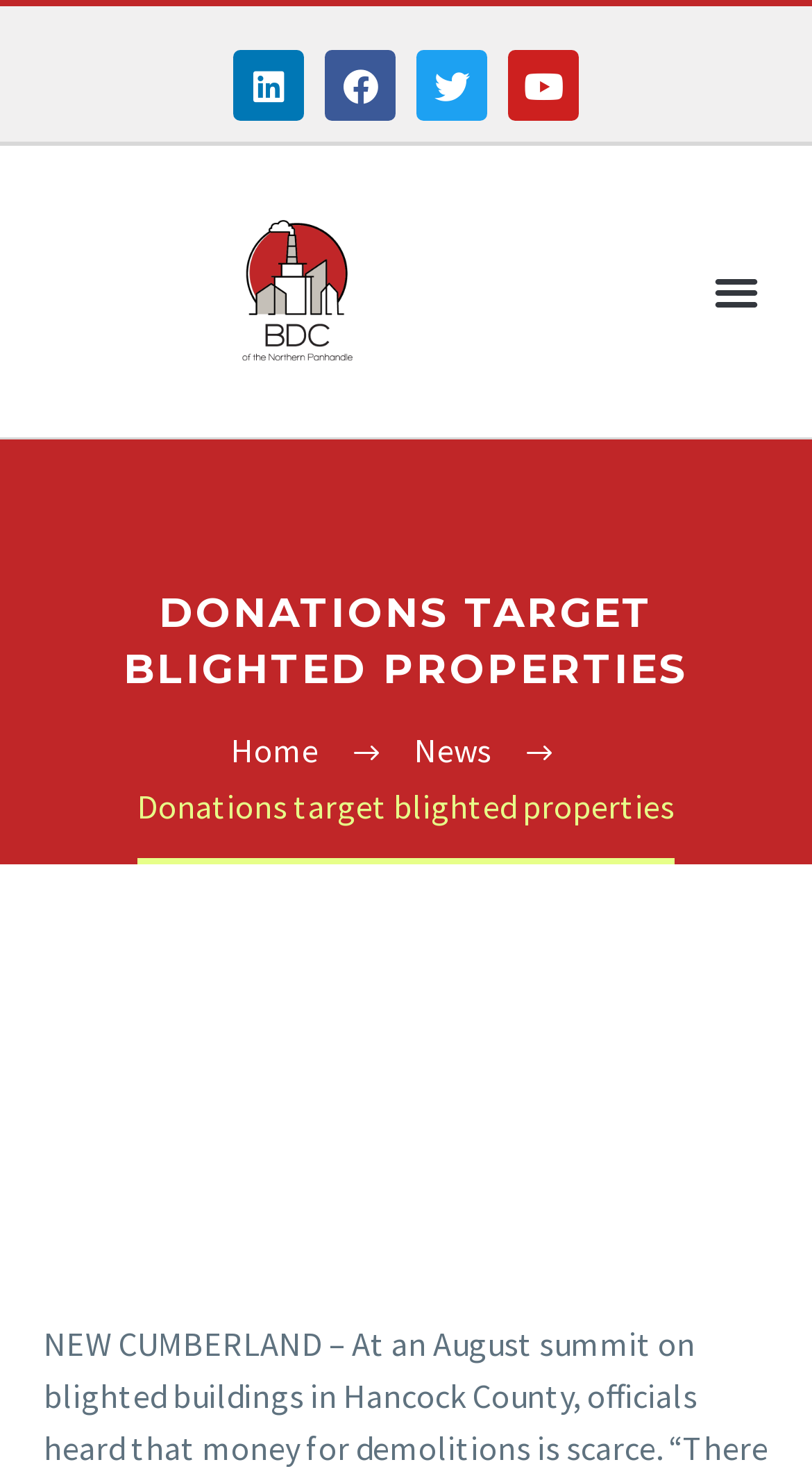How many social media links are there?
Observe the image and answer the question with a one-word or short phrase response.

4